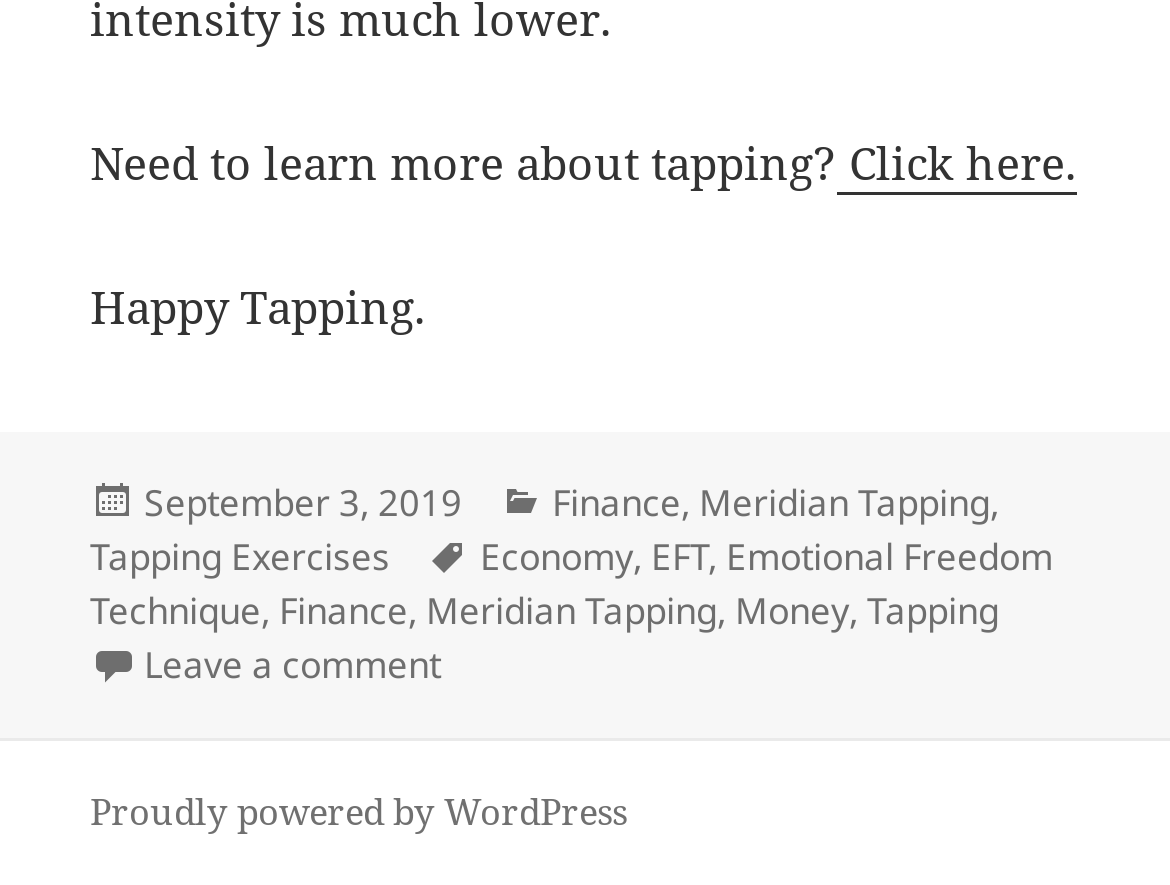What platform is the website powered by?
Based on the image, give a one-word or short phrase answer.

WordPress